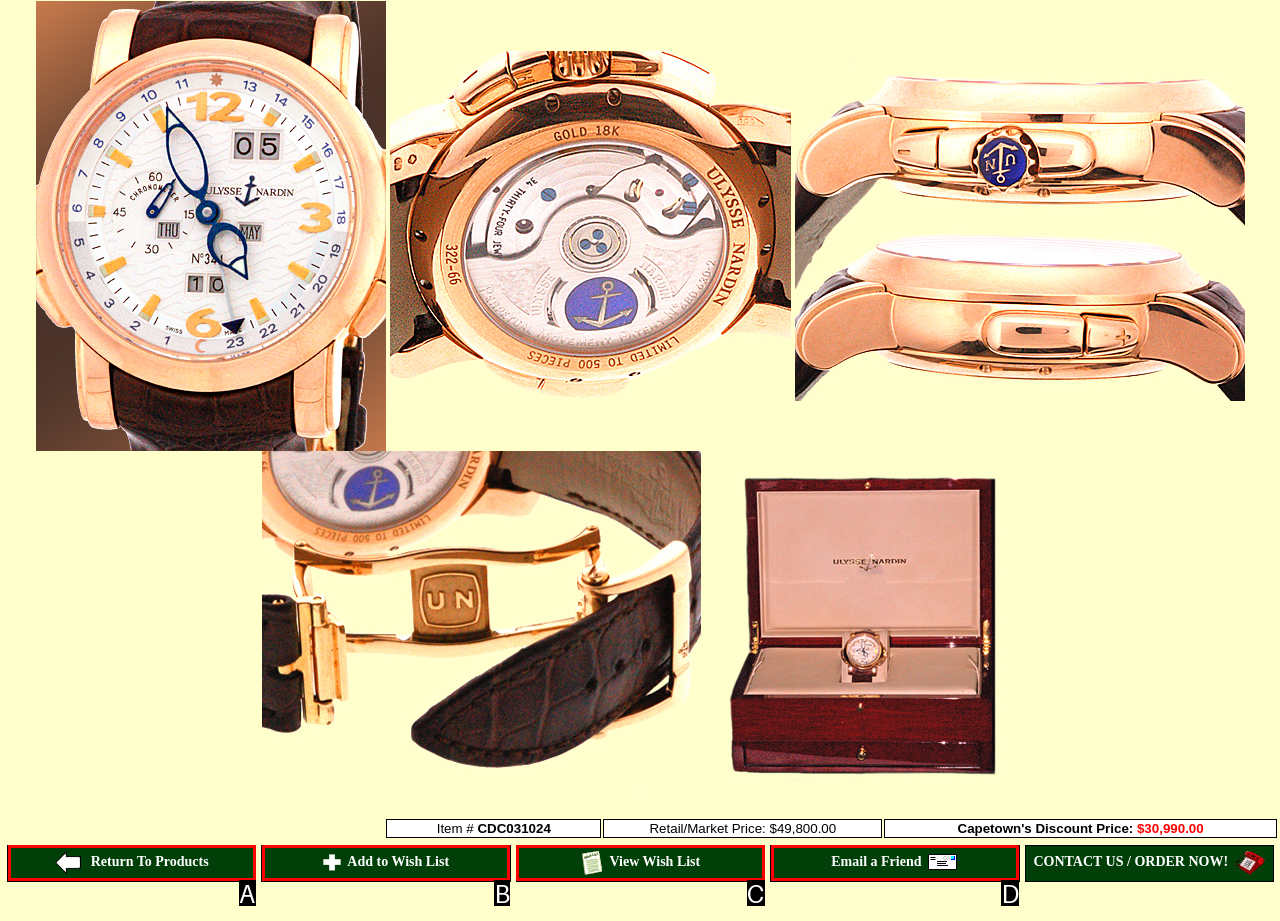Find the HTML element that matches the description provided: Email a Friend
Answer using the corresponding option letter.

D